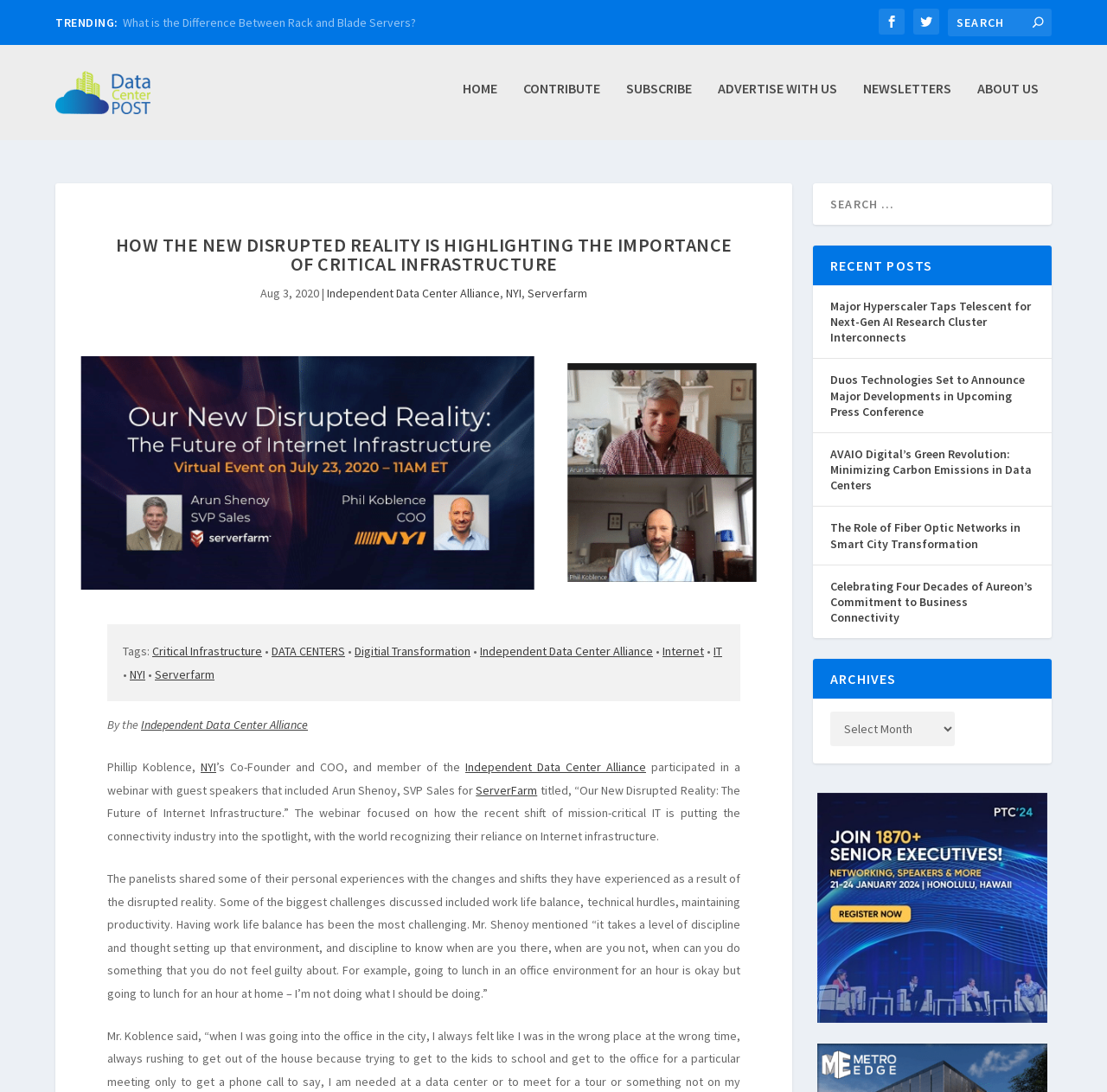Produce an elaborate caption capturing the essence of the webpage.

The webpage is about Data Center POST, a platform that discusses critical infrastructure, data centers, and related topics. At the top, there is a heading "TRENDING:" followed by several links to articles, including "What is the Difference Between Rack and Blade Servers?" and social media icons. 

To the right of the trending section, there is a search bar with a search button. Below the search bar, there are several links to navigate the website, including "HOME", "CONTRIBUTE", "SUBSCRIBE", "ADVERTISE WITH US", "NEWSLETTERS", and "ABOUT US".

The main content of the webpage is an article titled "HOW THE NEW DISRUPTED REALITY IS HIGHLIGHTING THE IMPORTANCE OF CRITICAL INFRASTRUCTURE". The article has a publication date of "Aug 3, 2020" and is written by authors from Independent Data Center Alliance, NYI, and Serverfarm. The article discusses a webinar about the future of internet infrastructure, featuring guest speakers from ServerFarm and Independent Data Center Alliance. The webinar focuses on the challenges of the recent shift of mission-critical IT and the importance of internet infrastructure.

Below the article, there are tags related to the topic, including "Critical Infrastructure", "DATA CENTERS", "Digitial Transformation", and "Internet". 

On the right side of the webpage, there is a section titled "RECENT POSTS" with links to several articles, including "Major Hyperscaler Taps Telescent for Next-Gen AI Research Cluster Interconnects" and "AVAIO Digital’s Green Revolution: Minimizing Carbon Emissions in Data Centers". Below the recent posts section, there is an "ARCHIVES" section with a combobox to select archives by month. At the bottom, there is a link to "PTC'24" with an accompanying image.